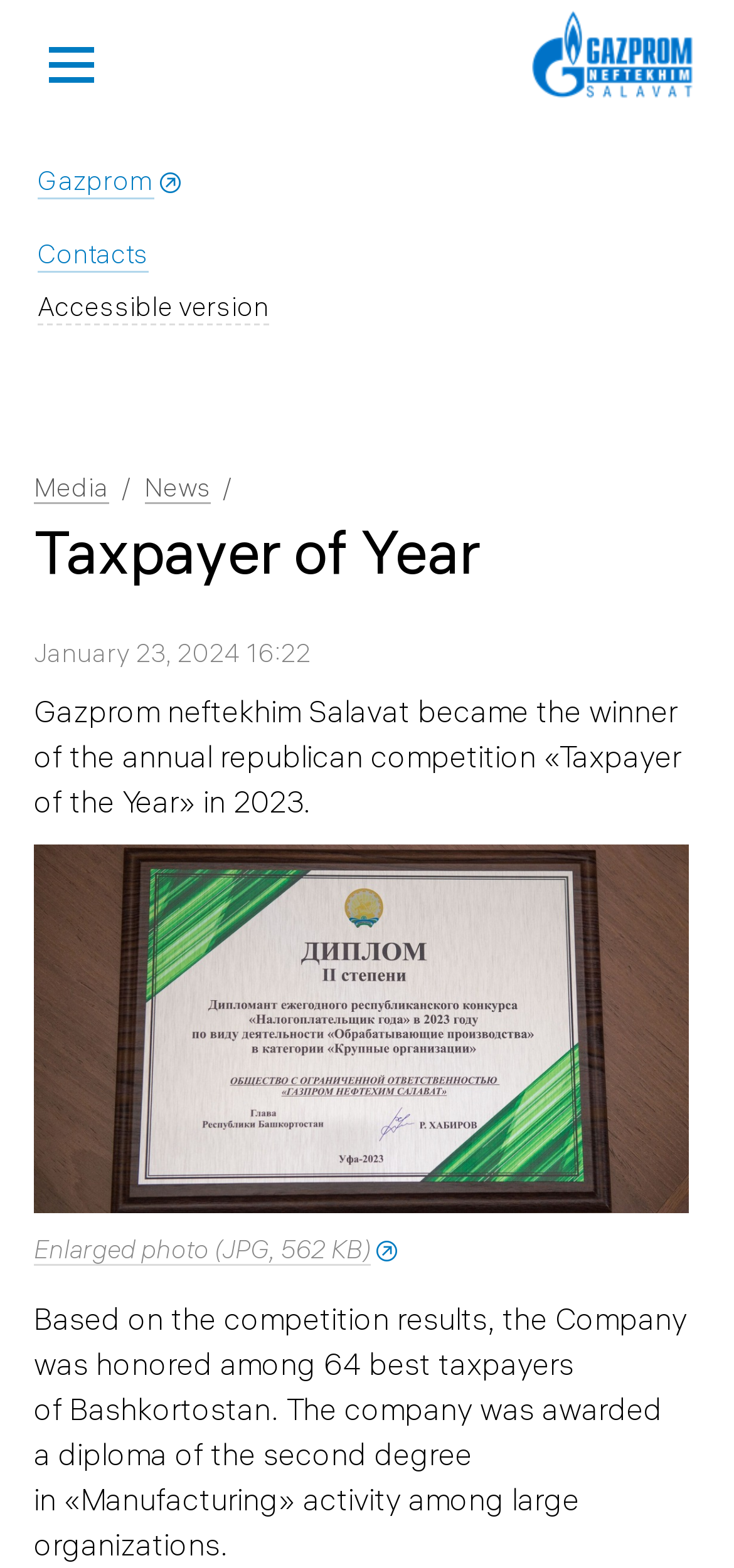Based on the element description "Contacts", predict the bounding box coordinates of the UI element.

[0.051, 0.151, 0.203, 0.173]